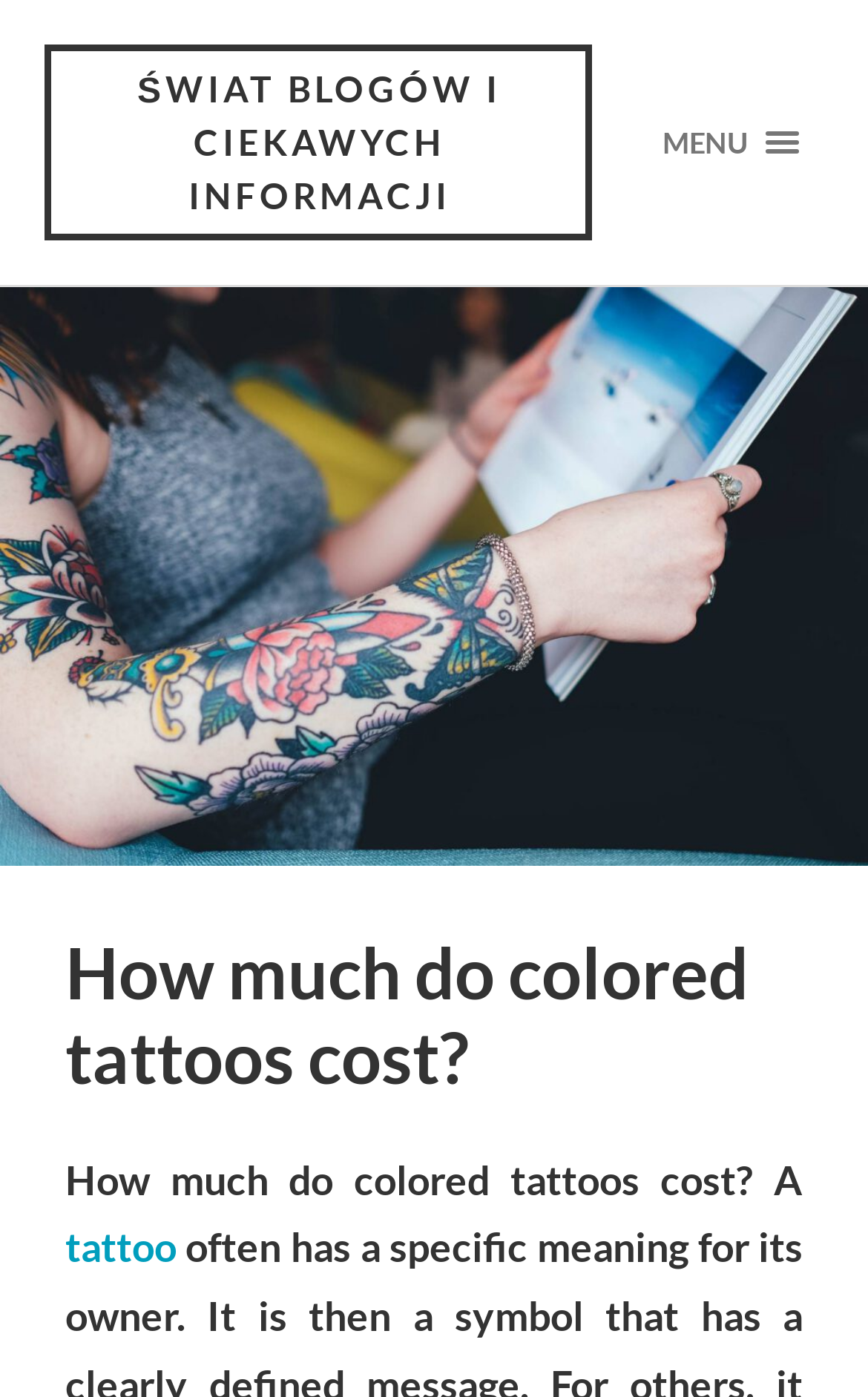What is the main topic of this webpage?
Give a detailed explanation using the information visible in the image.

Based on the webpage structure and content, it appears that the main topic of this webpage is discussing the cost of colored tattoos. The heading 'How much do colored tattoos cost?' and the image with a similar caption suggest that the webpage is focused on providing information about the cost of colored tattoos.